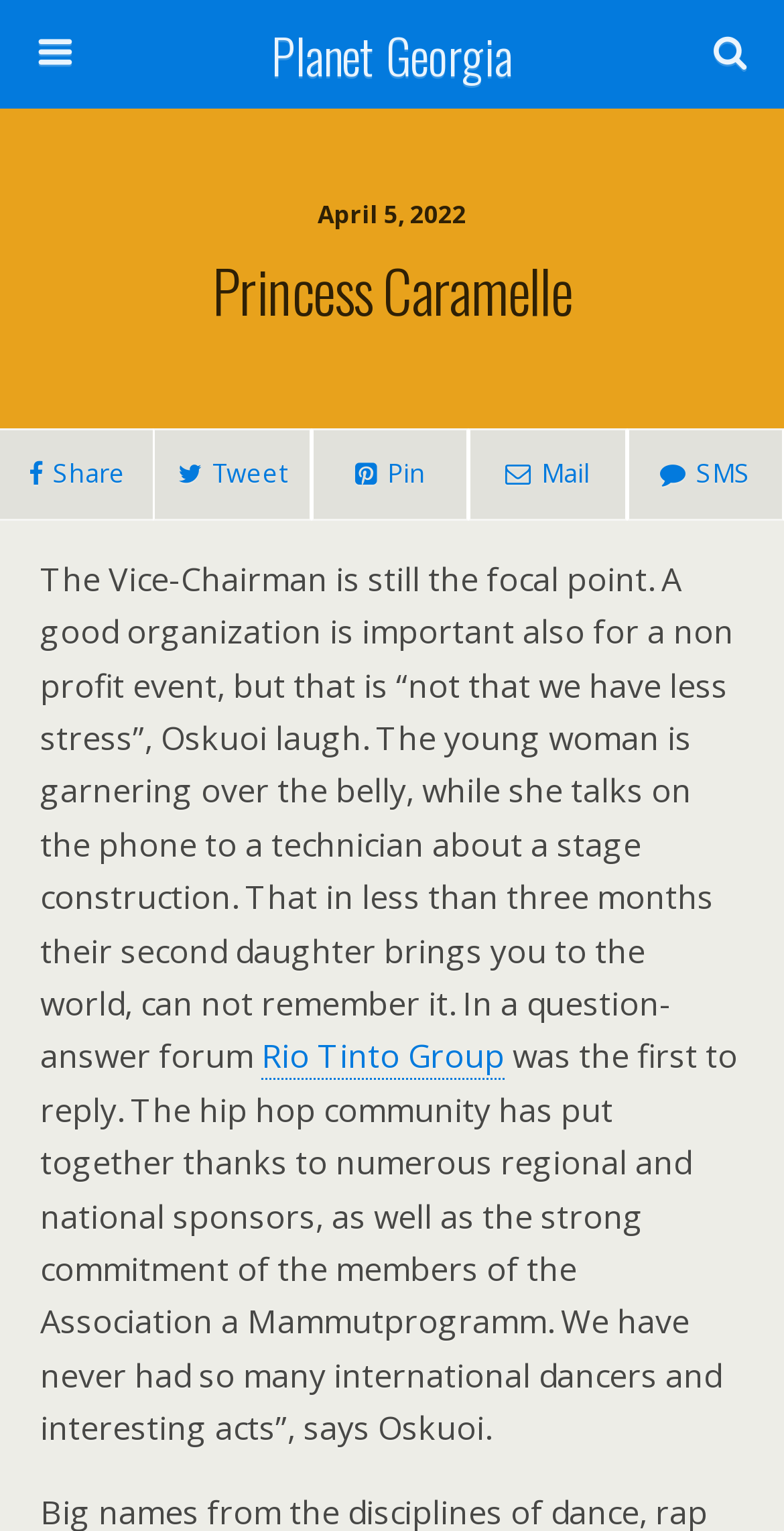Provide an in-depth description of the elements and layout of the webpage.

The webpage is about Princess Caramelle, with a focus on a specific event or article. At the top, there is a link to "Planet Georgia" on the right side, and a search bar with a "Search" button on the left side. Below the search bar, there is a date "April 5, 2022" displayed. 

The main title "Princess Caramelle" is prominently displayed across the top of the page. Below the title, there are four social media links, including "Share", "Tweet", "Pin", and "Mail", aligned horizontally.

The main content of the page is a long paragraph of text that describes an event or situation involving Princess Caramelle. The text is divided into two sections, with a link to "Rio Tinto Group" in the middle. The text discusses the organization of a non-profit event, the importance of good organization, and the involvement of the hip hop community.

Overall, the webpage appears to be an article or blog post about Princess Caramelle, with a focus on a specific event or situation.